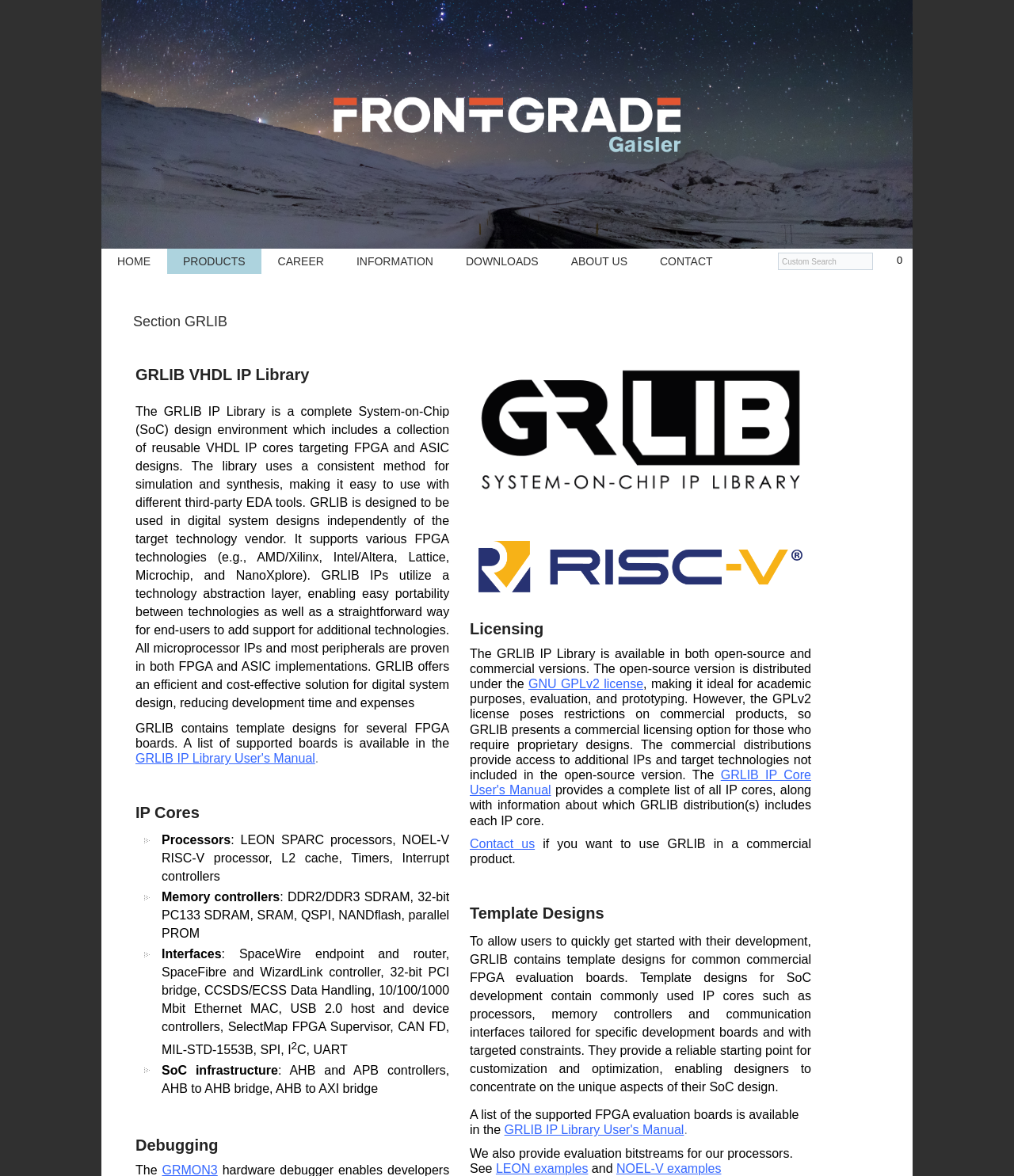Provide a comprehensive caption for the webpage.

The webpage is about GRLIB SoC Library, a complete System-on-Chip (SoC) design environment. At the top, there are seven links: HOME, PRODUCTS, CAREER, INFORMATION, DOWNLOADS, ABOUT US, and CONTACT. Below these links, there is a search bar with a label "Custom Search" and a text box.

The main content of the webpage is divided into sections. The first section, "Section GRLIB", has a heading "GRLIB VHDL IP Library" and a detailed description of the library. The description explains that the library is a collection of reusable VHDL IP cores targeting FPGA and ASIC designs, and it supports various FPGA technologies.

Below the description, there are several subsections. The first subsection is about template designs for several FPGA boards, with a link to the GRLIB IP Library User's Manual for a list of supported boards. The next subsection is about IP Cores, which includes processors, memory controllers, interfaces, and SoC infrastructure. Each of these categories has a list of specific IP cores.

The following subsection is about debugging, but it does not have any detailed information. The next subsection is about licensing, which explains that the GRLIB IP Library is available in both open-source and commercial versions. The open-source version is distributed under the GNU GPLv2 license, while the commercial version provides access to additional IPs and target technologies. There are links to the GNU GPLv2 license and the GRLIB IP Core User's Manual.

The webpage also has a section about contacting the company for commercial use of GRLIB, with a link to the contact page. Additionally, there is a section about template designs for common commercial FPGA evaluation boards, which provides a reliable starting point for customization and optimization. Finally, there are links to evaluation bitstreams for LEON and NOEL-V processors, with examples of their use.